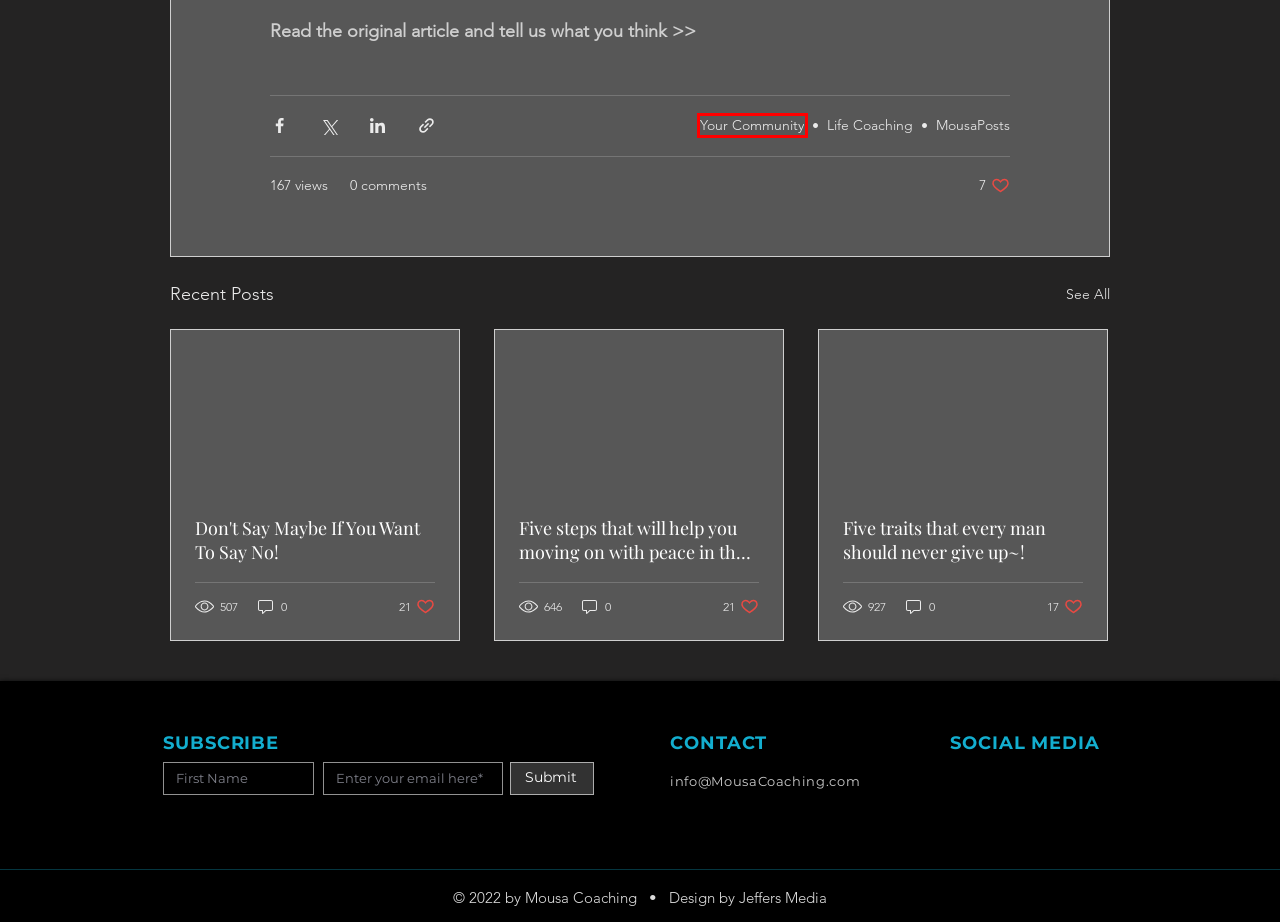Take a look at the provided webpage screenshot featuring a red bounding box around an element. Select the most appropriate webpage description for the page that loads after clicking on the element inside the red bounding box. Here are the candidates:
A. Five steps that will help you moving on with peace in the heart.
B. Don't Say Maybe If You Want To Say No!
C. MousaPosts
D. Five traits that every man should never give up~!
E. Articles | Mousa Coaching
F. Jeffers Media | Wix Website Developer in Washington DC, United States
G. Your Community
H. Life Coaching

G